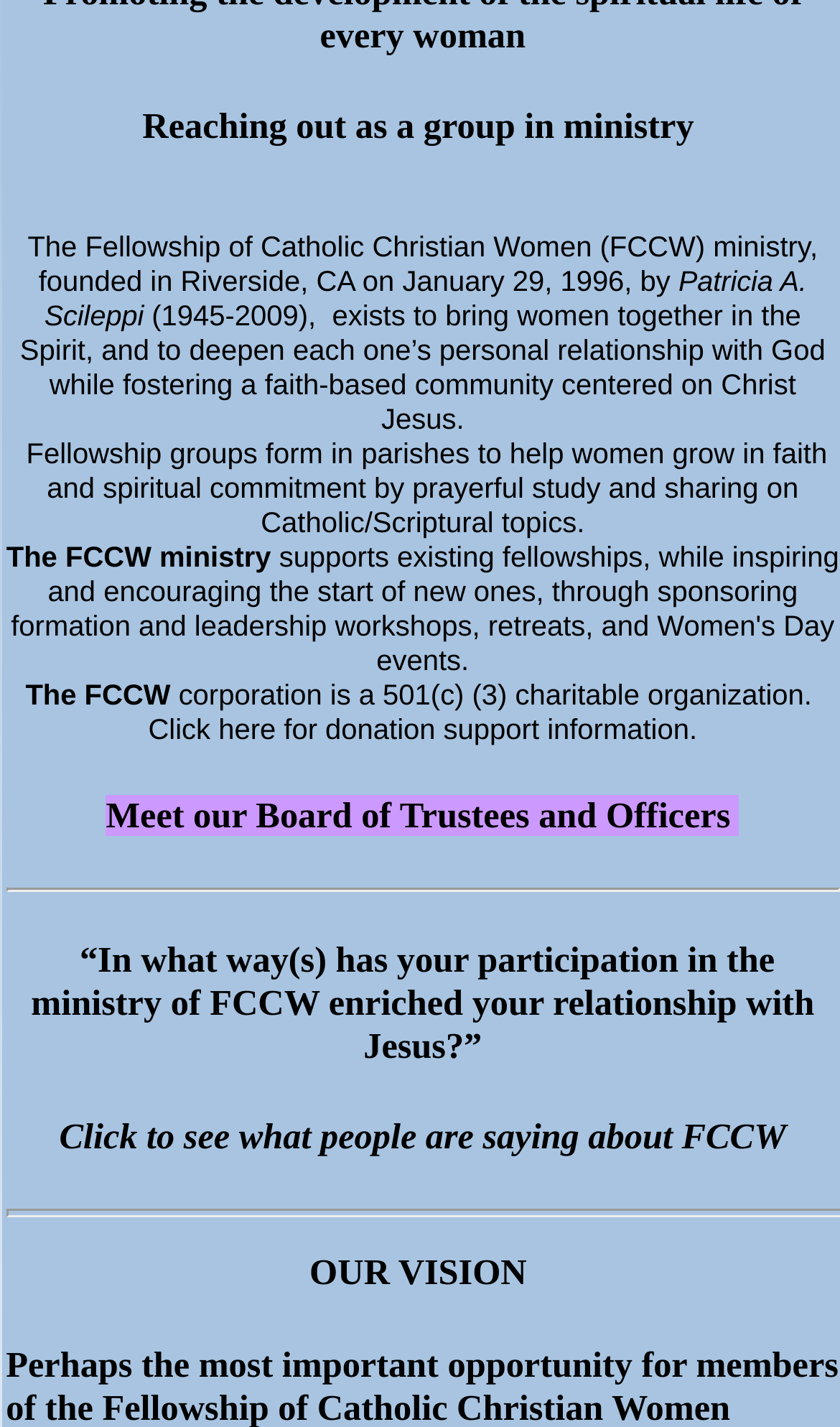What type of organization is the FCCW corporation?
Look at the image and provide a short answer using one word or a phrase.

501(c) (3) charitable organization